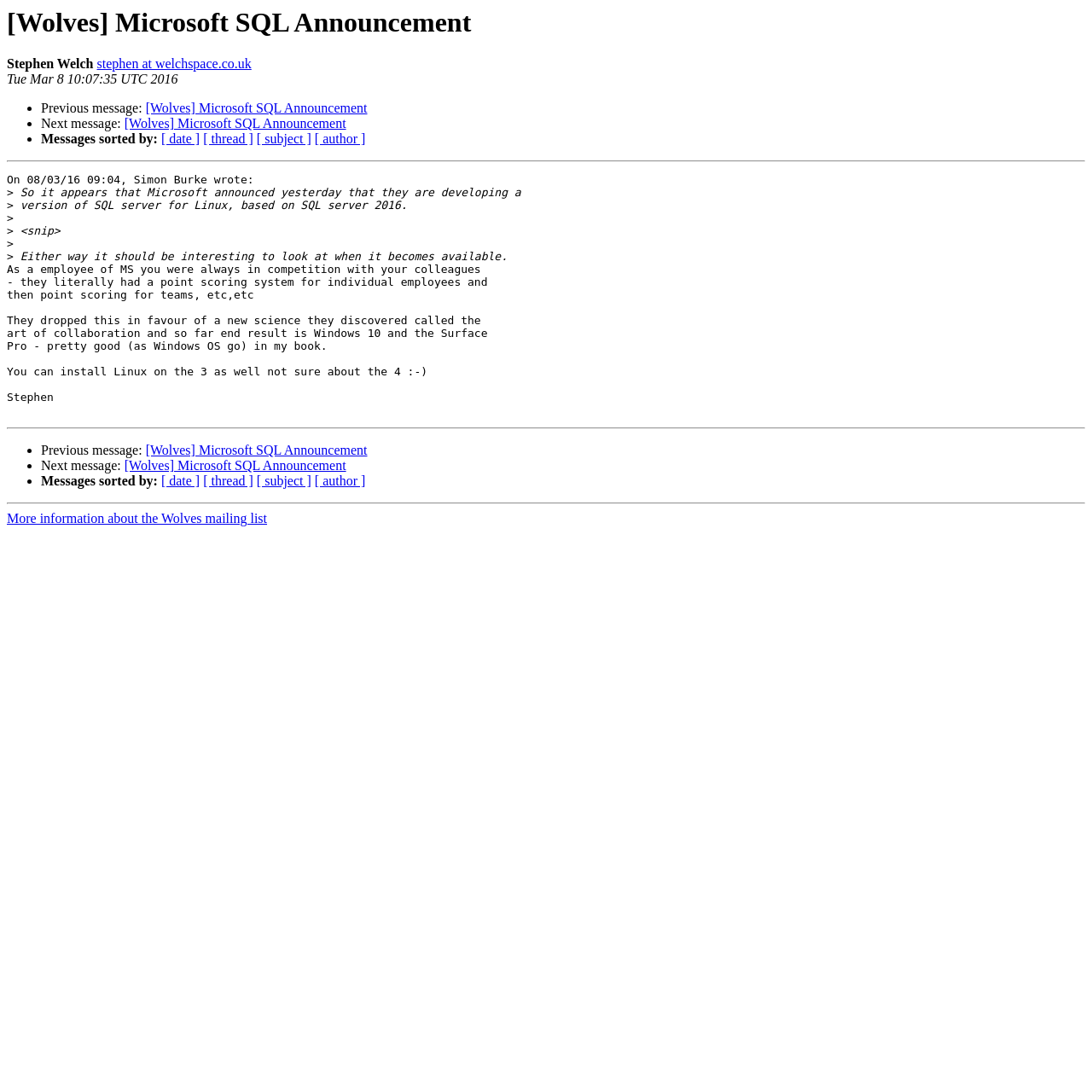Please identify the bounding box coordinates of the element's region that should be clicked to execute the following instruction: "Get more information about the Wolves mailing list". The bounding box coordinates must be four float numbers between 0 and 1, i.e., [left, top, right, bottom].

[0.006, 0.468, 0.245, 0.482]